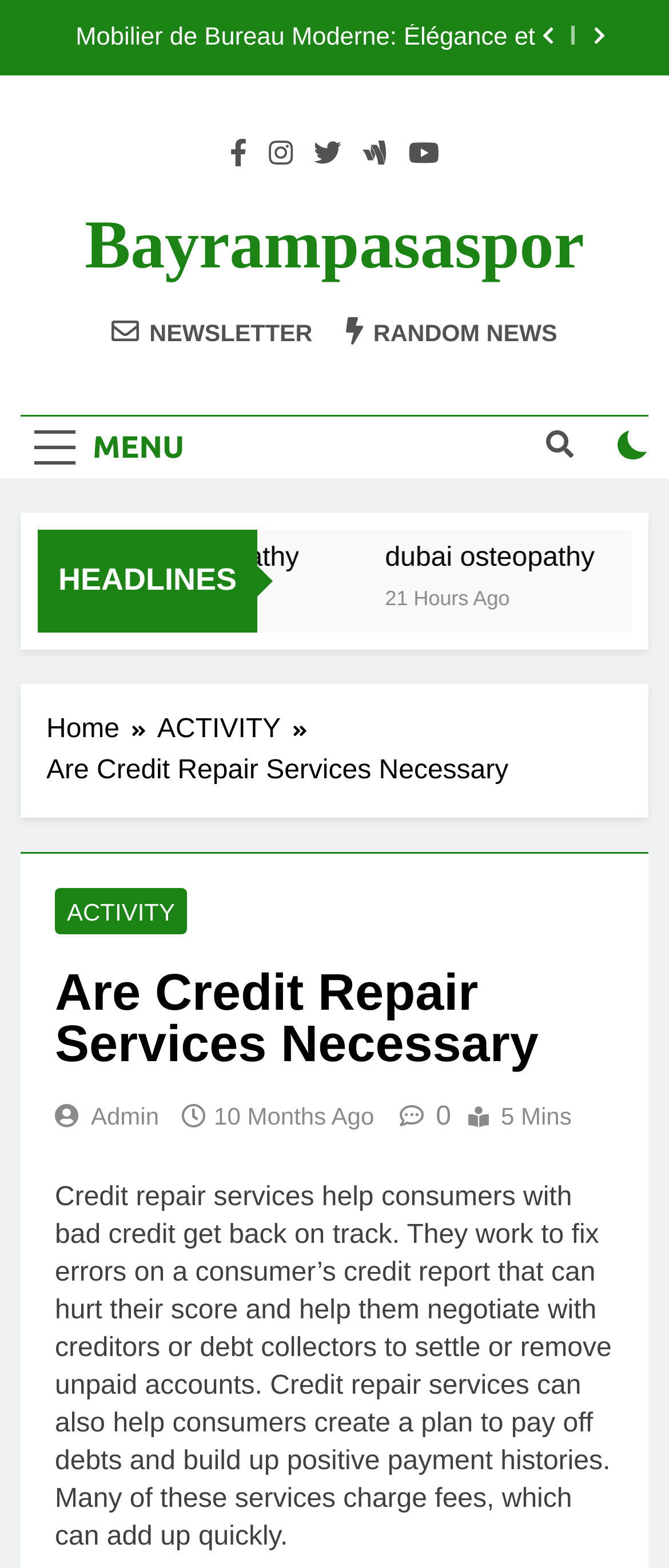Locate the bounding box coordinates of the clickable region to complete the following instruction: "Check the checkbox."

[0.924, 0.274, 0.969, 0.293]